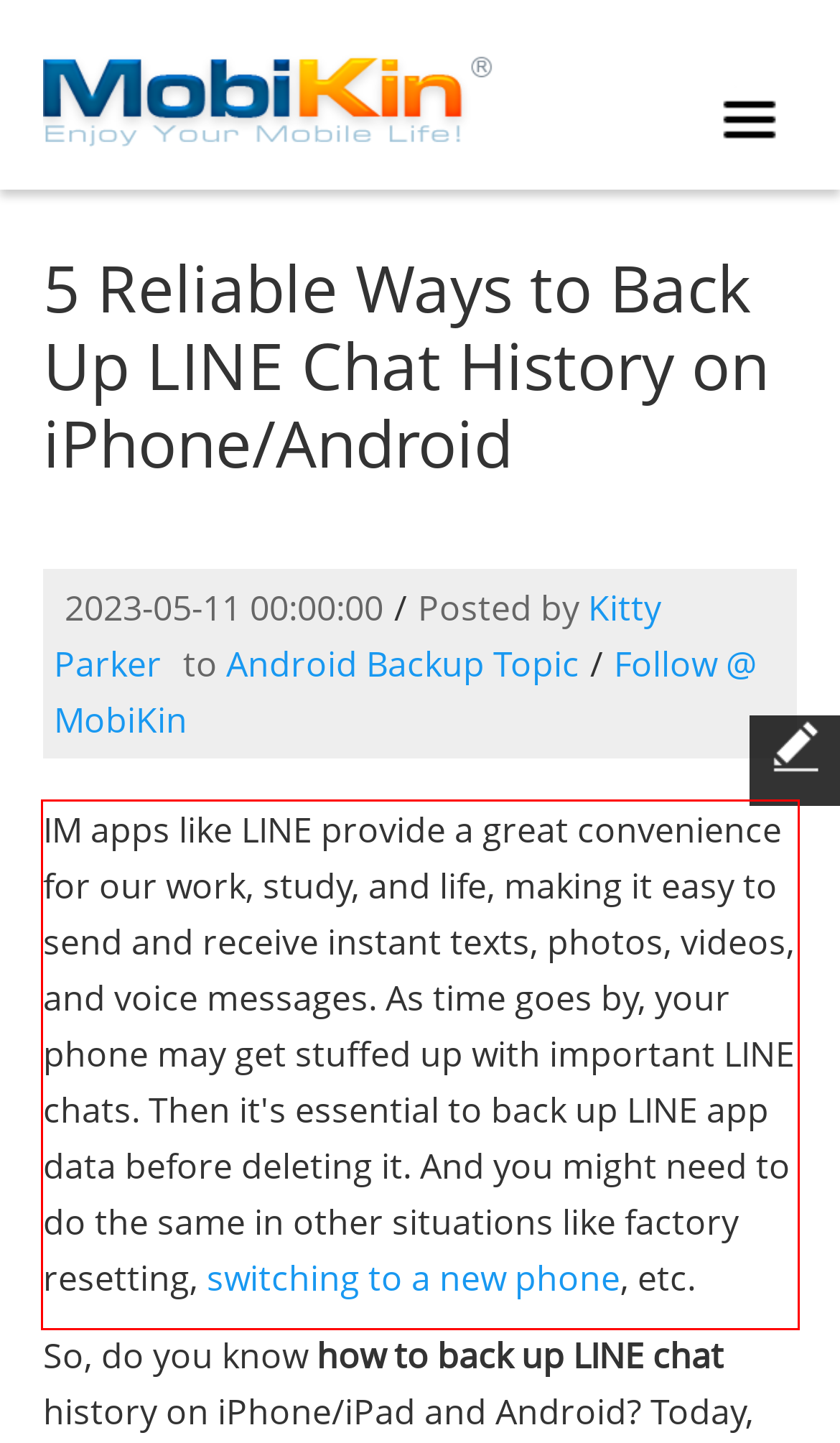Analyze the screenshot of the webpage and extract the text from the UI element that is inside the red bounding box.

IM apps like LINE provide a great convenience for our work, study, and life, making it easy to send and receive instant texts, photos, videos, and voice messages. As time goes by, your phone may get stuffed up with important LINE chats. Then it's essential to back up LINE app data before deleting it. And you might need to do the same in other situations like factory resetting, switching to a new phone, etc.